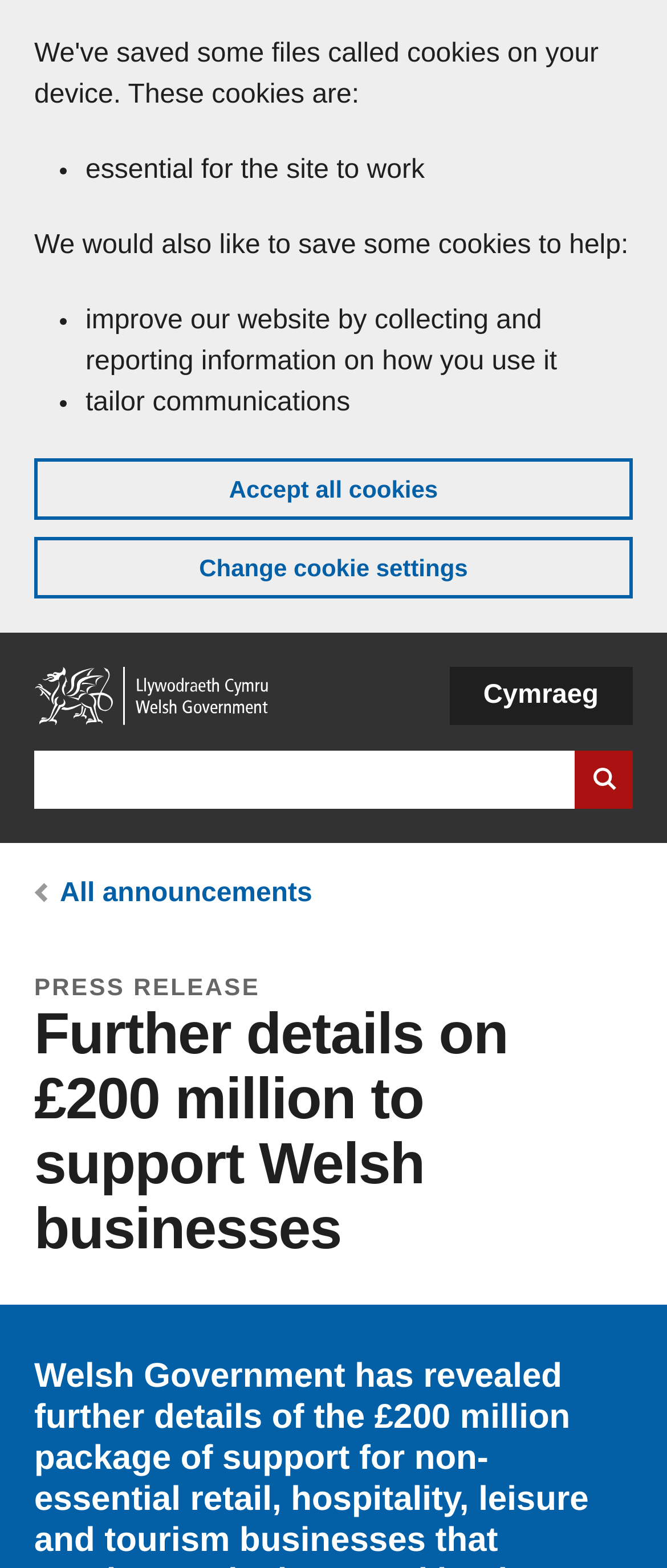Provide the bounding box coordinates for the area that should be clicked to complete the instruction: "Go to the home page".

[0.051, 0.425, 0.41, 0.462]